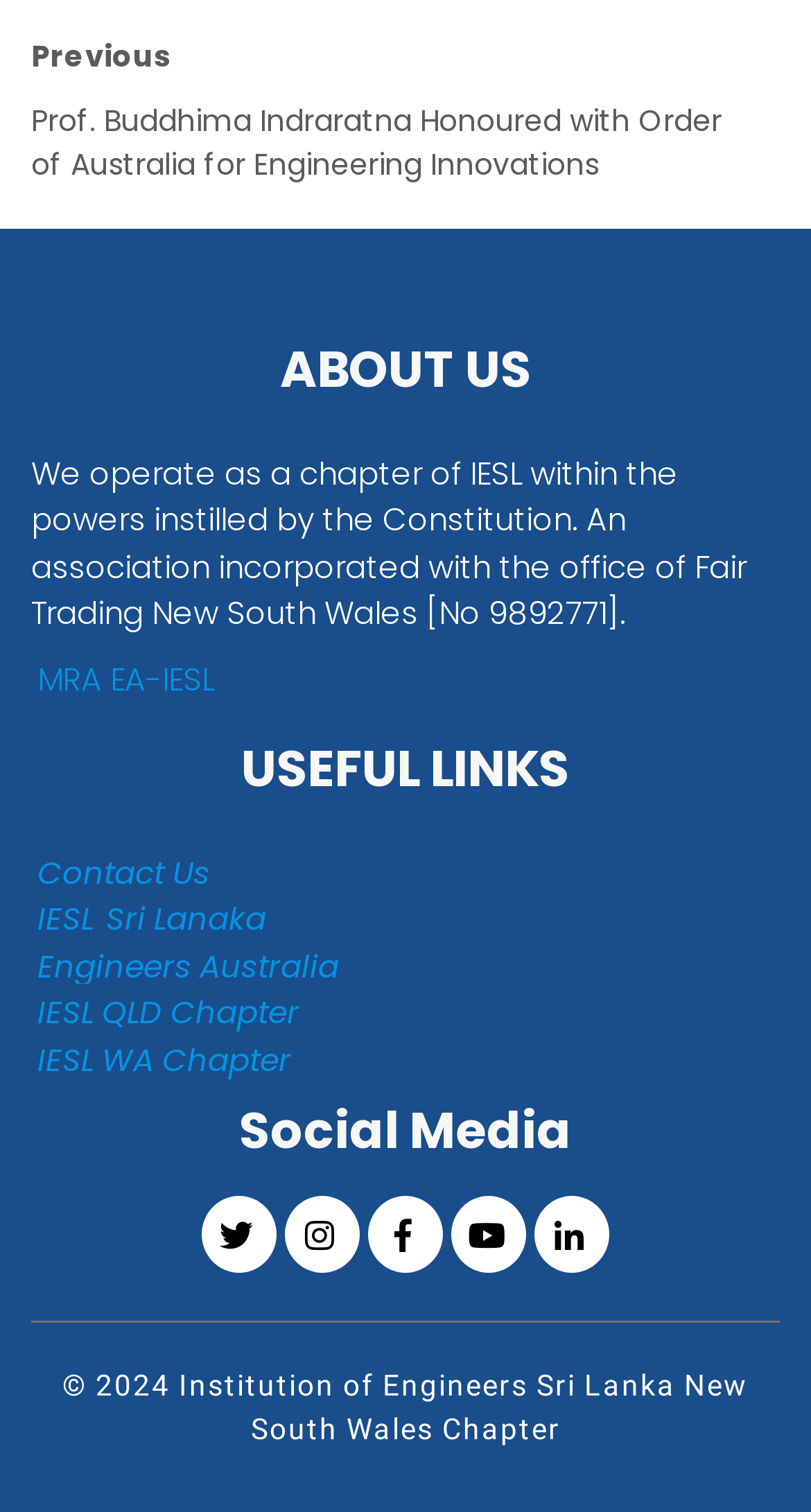What is the name of the institution?
Answer the question with a single word or phrase, referring to the image.

Institution of Engineers Sri Lanka